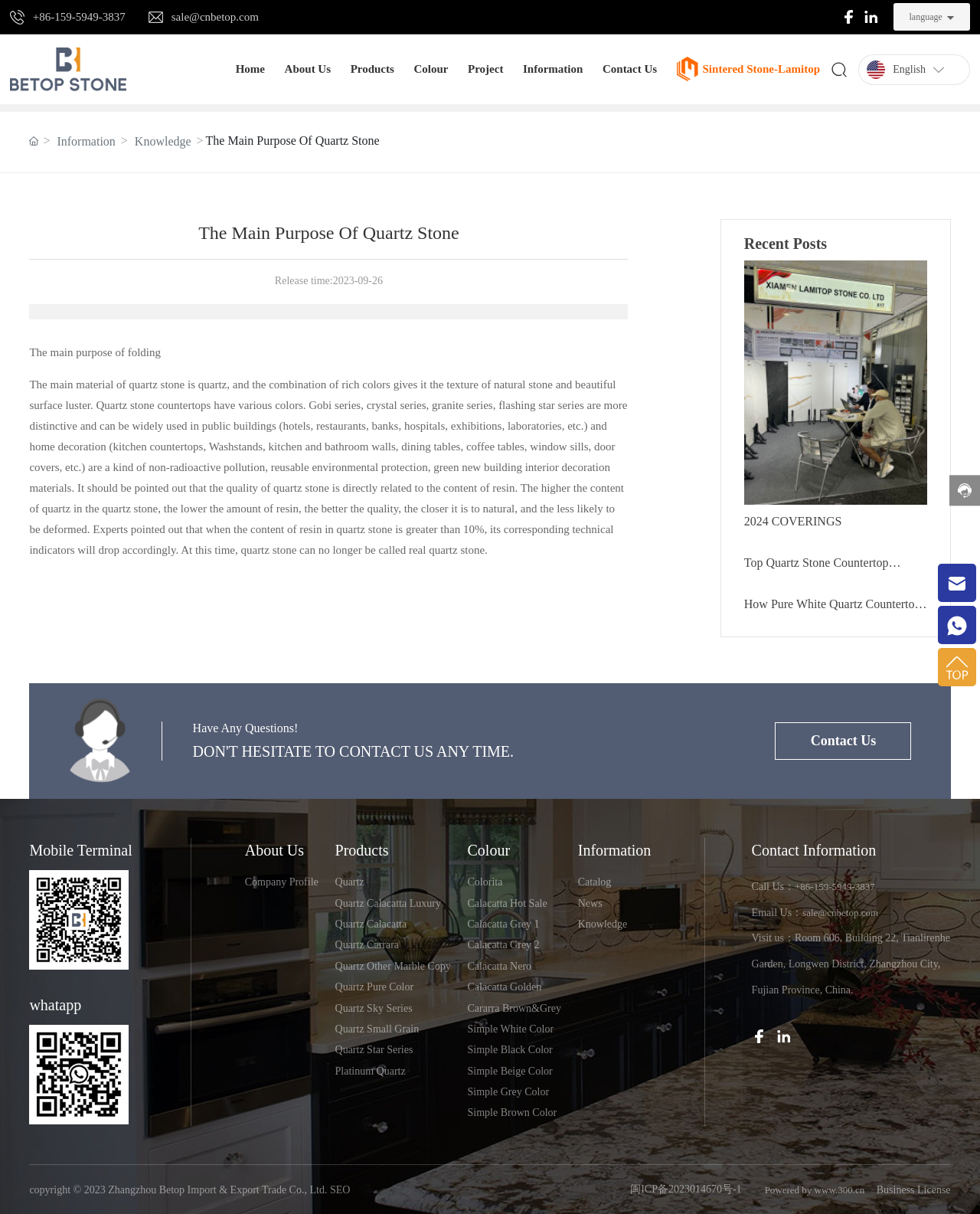What is the main material of quartz stone?
Please answer the question as detailed as possible based on the image.

According to the text, 'The main material of quartz stone is quartz, and the combination of rich colors gives it the texture of natural stone and beautiful surface luster.' This indicates that the main material of quartz stone is quartz.